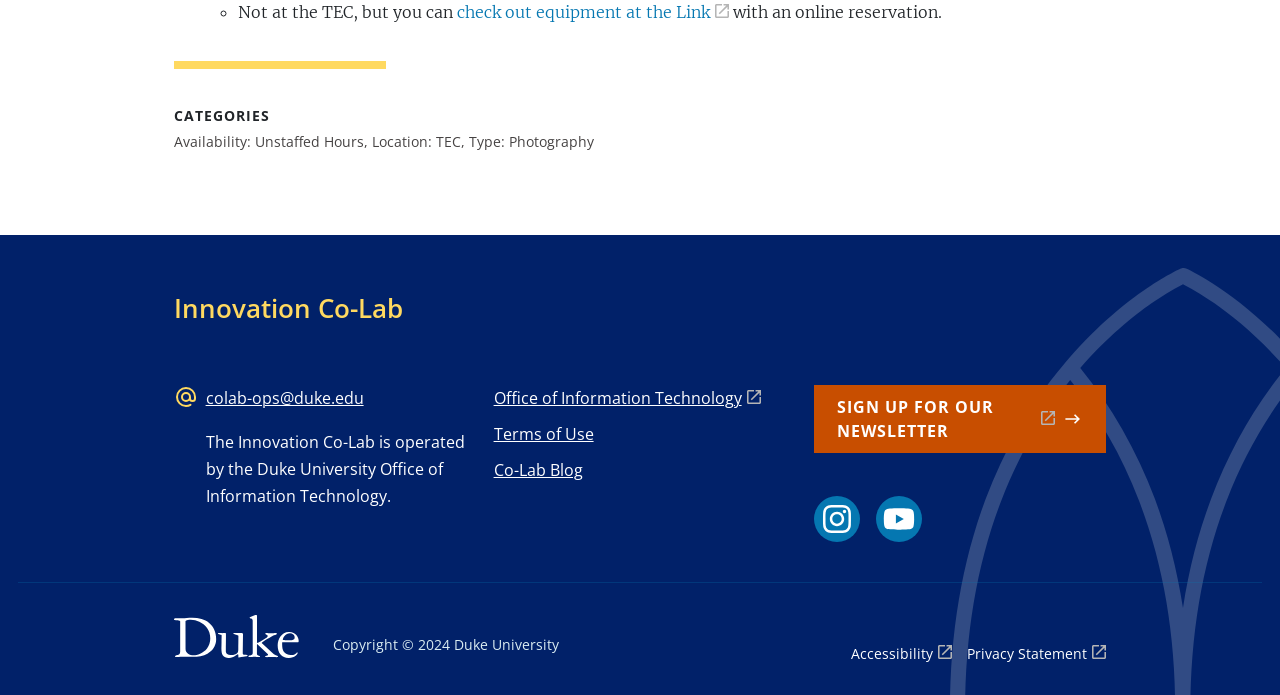What is the name of the university that operates the Co-Lab? From the image, respond with a single word or brief phrase.

Duke University